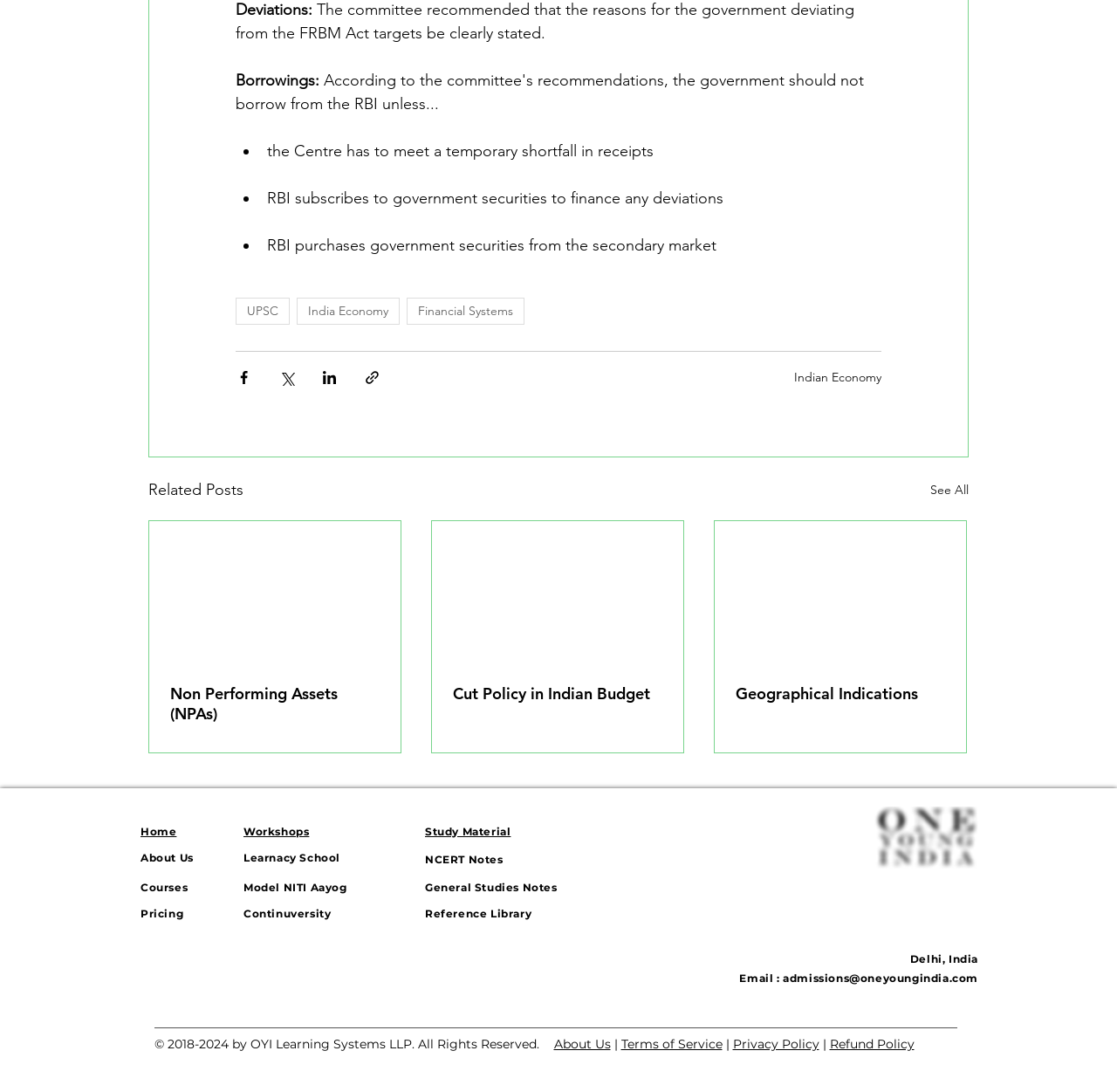What is the location of the organization?
Please provide an in-depth and detailed response to the question.

The webpage has a 'Delhi, India' text at the bottom, indicating that the organization is located in Delhi, India.